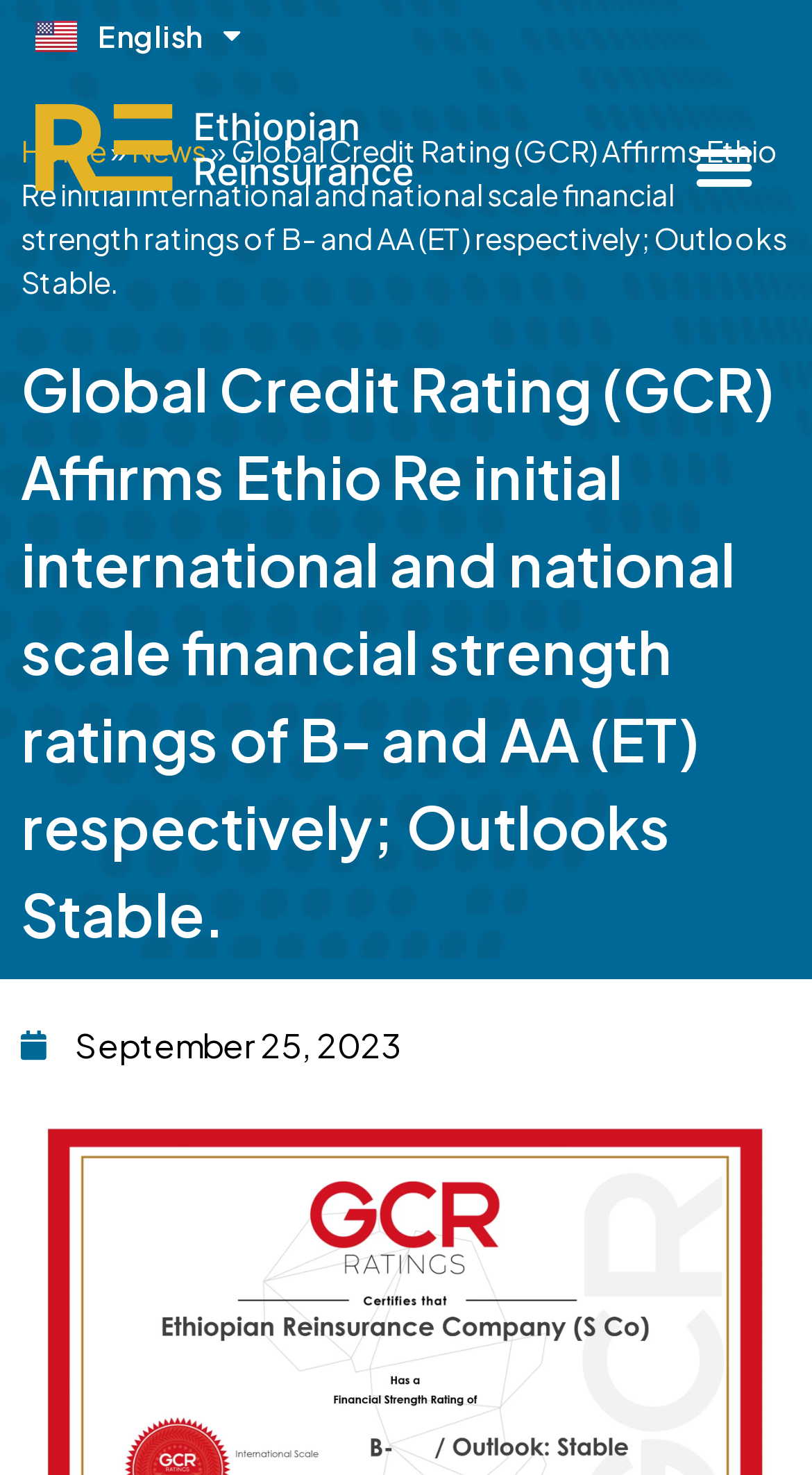Please reply to the following question with a single word or a short phrase:
What language options are available?

English, Français